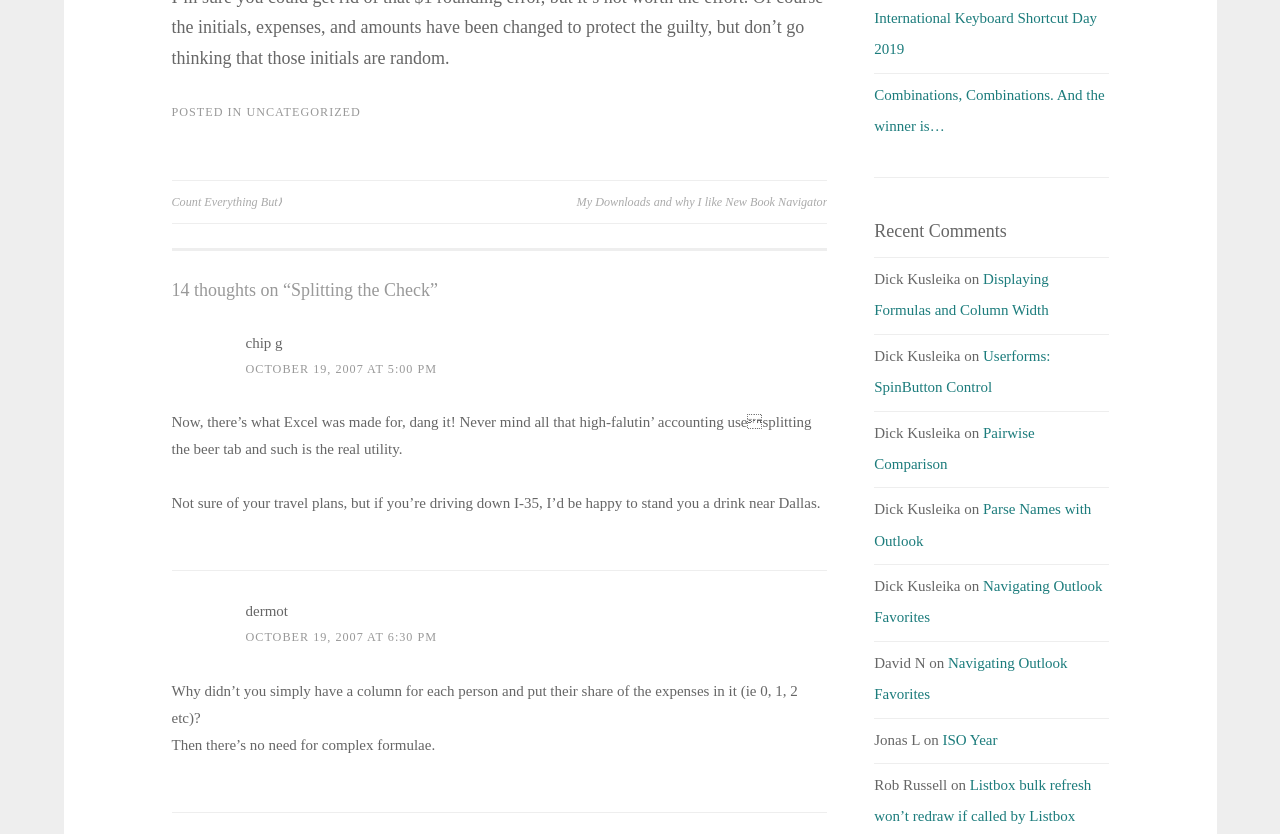What is the name of the person who commented on the post 'Splitting the Check'?
Refer to the image and give a detailed answer to the query.

I found the name of the person who commented by looking at the article section of the webpage, where it says 'chip g' followed by a timestamp.